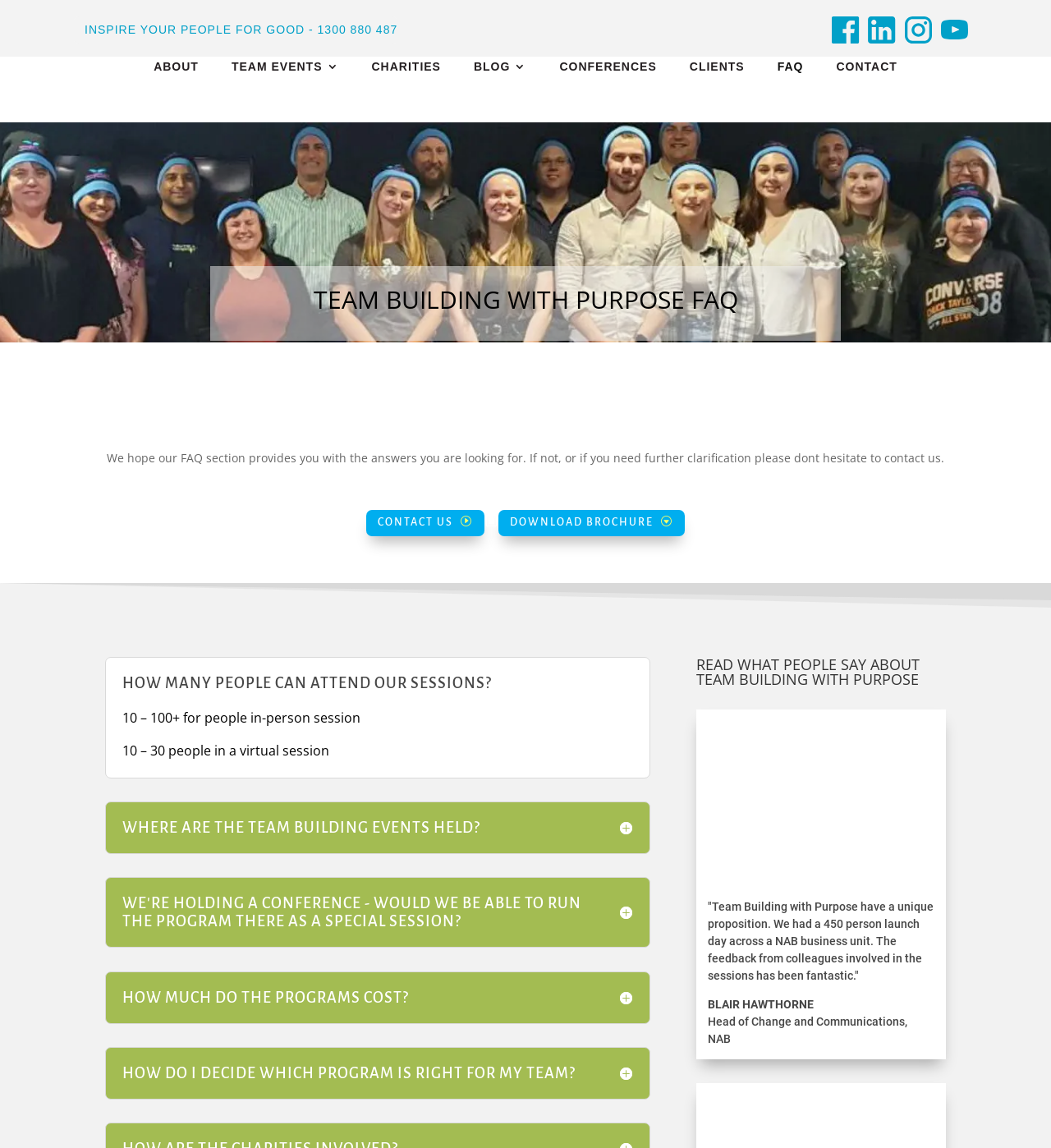Explain the webpage's layout and main content in detail.

The webpage is about the FAQ section of "Team Building with Purpose". At the top, there are several social media links to follow the company on Facebook, LinkedIn, Instagram, and Youtube. Below these links, there is a navigation menu with links to different sections of the website, including "ABOUT", "TEAM EVENTS", "CHARITIES", "BLOG", "CONFERENCES", "CLIENTS", "FAQ", and "CONTACT".

The main content of the page is divided into two sections. The first section has a heading "TEAM BUILDING WITH PURPOSE FAQ" and a subheading "FREQUENTLY ASKED QUESTIONS". Below this, there is a paragraph of text that welcomes users to the FAQ section and invites them to contact the company if they need further clarification.

The second section is a list of FAQs, each with a heading and a brief answer. The FAQs are about the company's team building events, including the number of people that can attend, the locations of the events, and the cost of the programs. There are five FAQs in total, each with a brief answer.

To the right of the FAQs, there is a section with a heading "READ WHAT PEOPLE SAY ABOUT TEAM BUILDING WITH PURPOSE". This section features a testimonial from Blair Hawthorne, the Head of Change and Communications at NAB, who praises the company's unique proposition and the feedback from colleagues involved in the sessions. Below the testimonial, there is a button to download a brochure.

Throughout the page, there are no images except for a download icon next to the "DOWNLOAD BROCHURE" button. The overall layout is clean and easy to navigate, with clear headings and concise text.